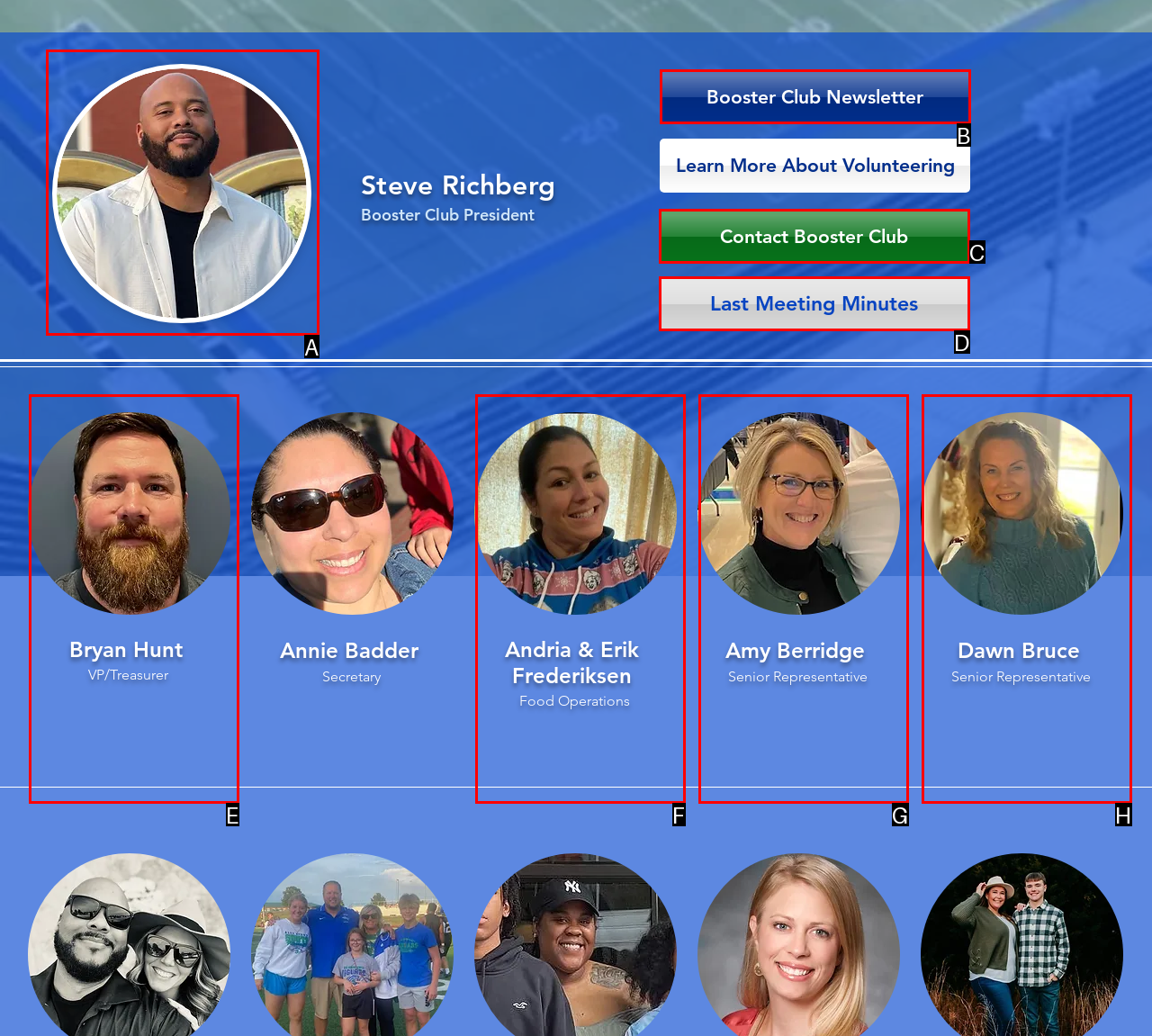Refer to the description: parent_node: Andria & Erik Frederiksen and choose the option that best fits. Provide the letter of that option directly from the options.

F